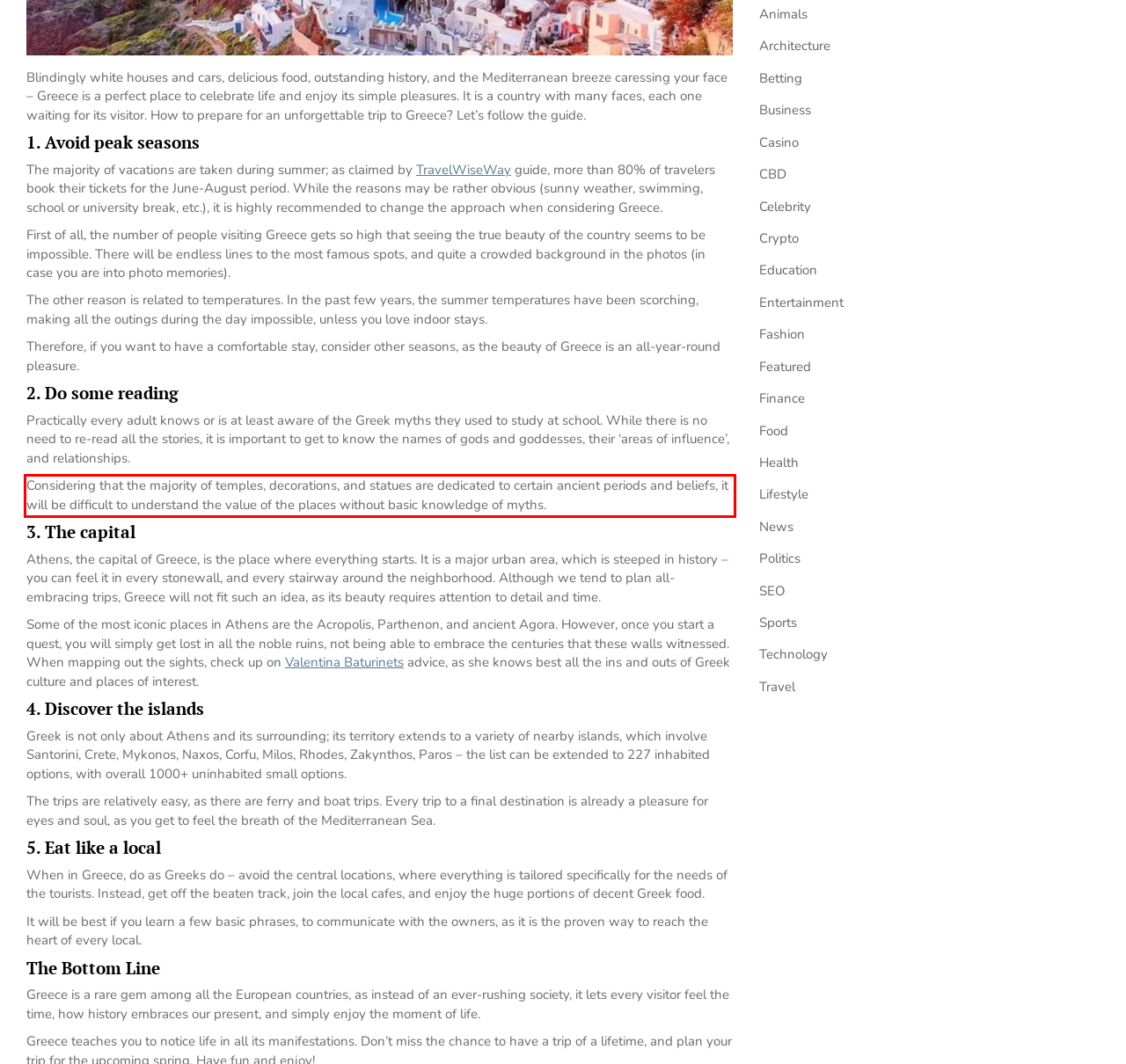Given a screenshot of a webpage with a red bounding box, please identify and retrieve the text inside the red rectangle.

Considering that the majority of temples, decorations, and statues are dedicated to certain ancient periods and beliefs, it will be difficult to understand the value of the places without basic knowledge of myths.